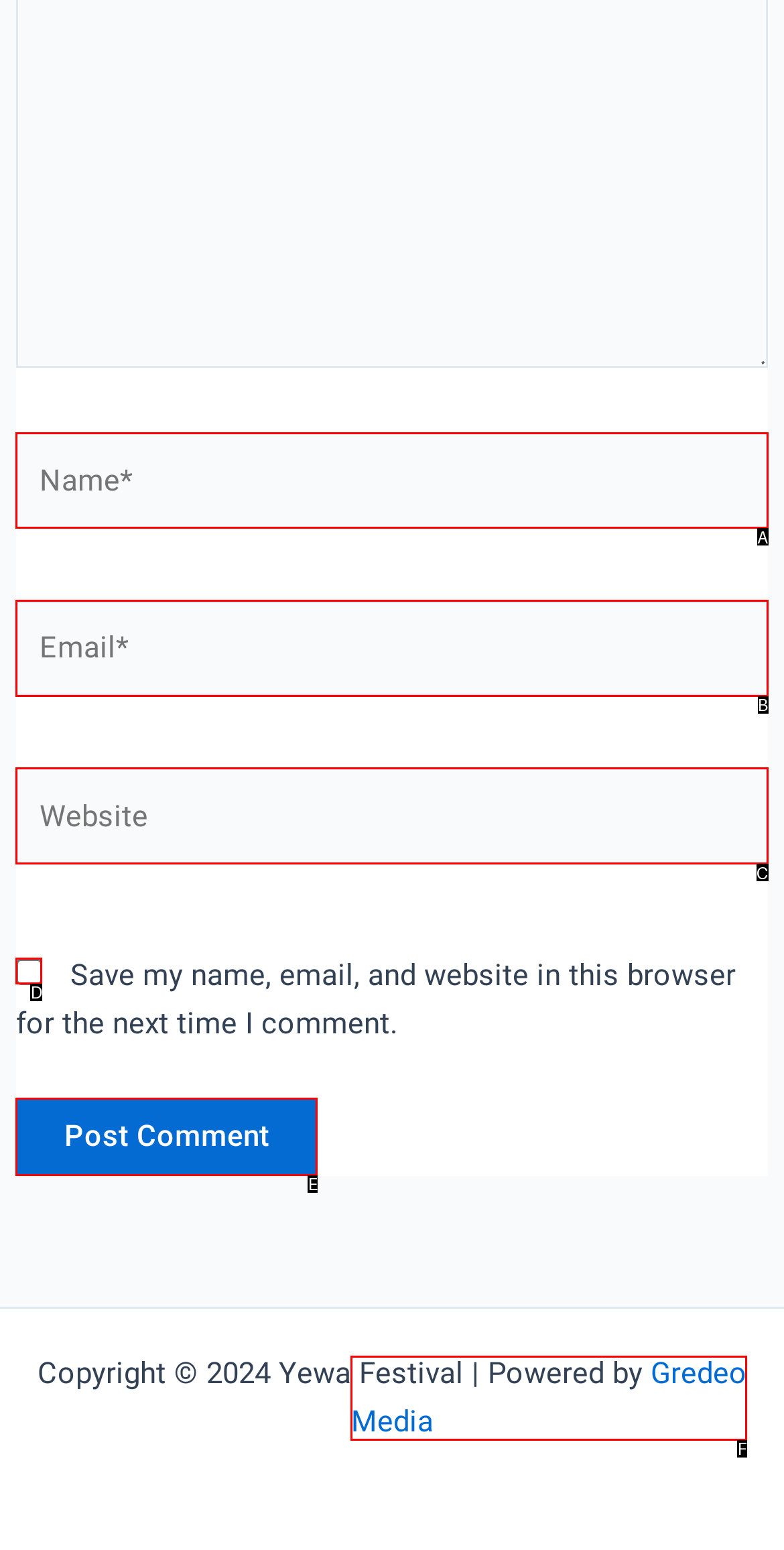Tell me which one HTML element best matches the description: MENU
Answer with the option's letter from the given choices directly.

None